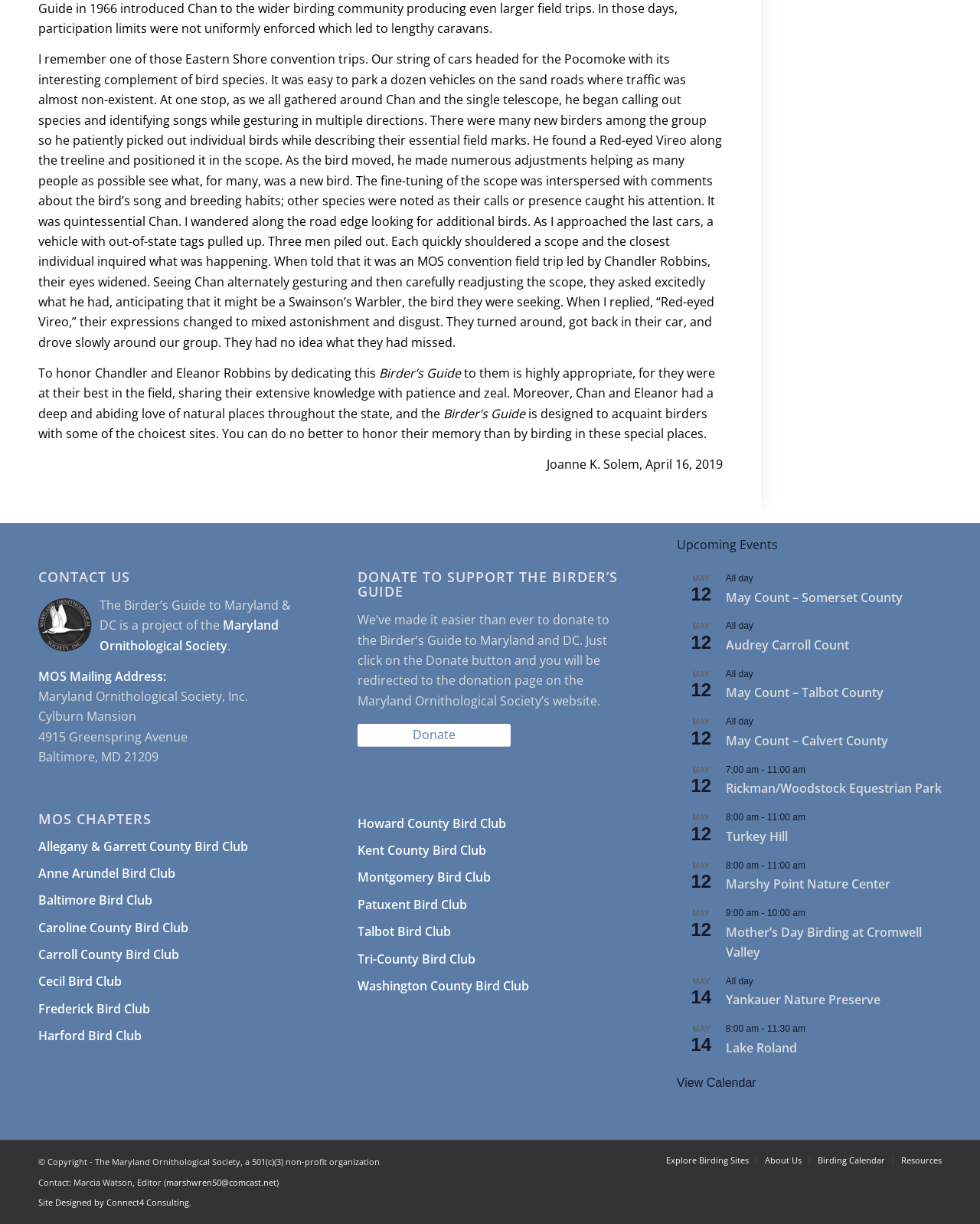Reply to the question with a brief word or phrase: What is the date of the May Count – Somerset County event?

May 12